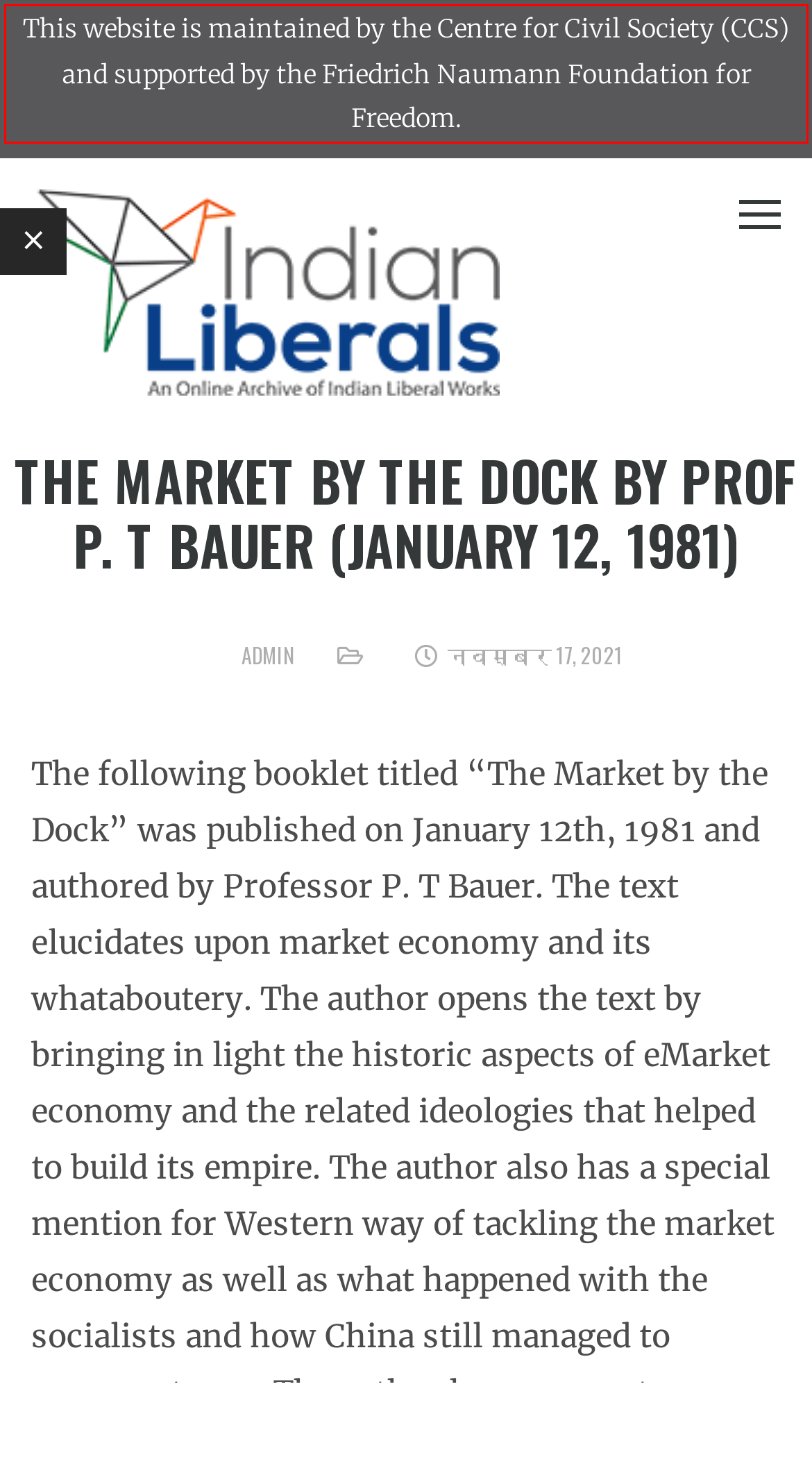Look at the screenshot of the webpage, locate the red rectangle bounding box, and generate the text content that it contains.

This website is maintained by the Centre for Civil Society (CCS) and supported by the Friedrich Naumann Foundation for Freedom.